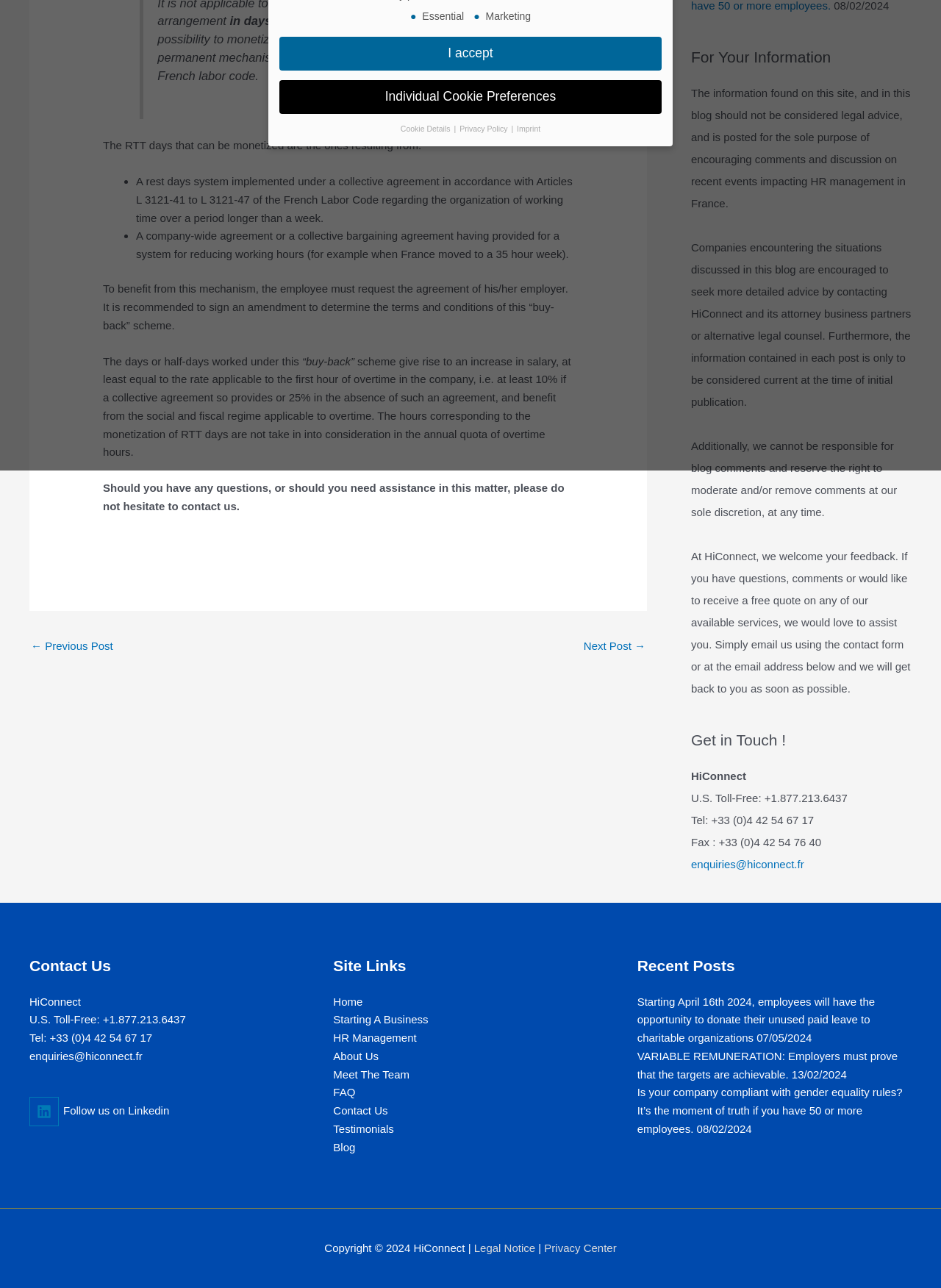Please find the bounding box for the following UI element description. Provide the coordinates in (top-left x, top-left y, bottom-right x, bottom-right y) format, with values between 0 and 1: Starting A Business

[0.354, 0.787, 0.455, 0.797]